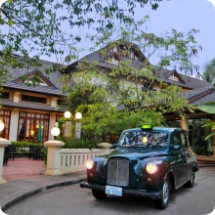What is the architectural style of the hotel building?
Identify the answer in the screenshot and reply with a single word or phrase.

Traditional